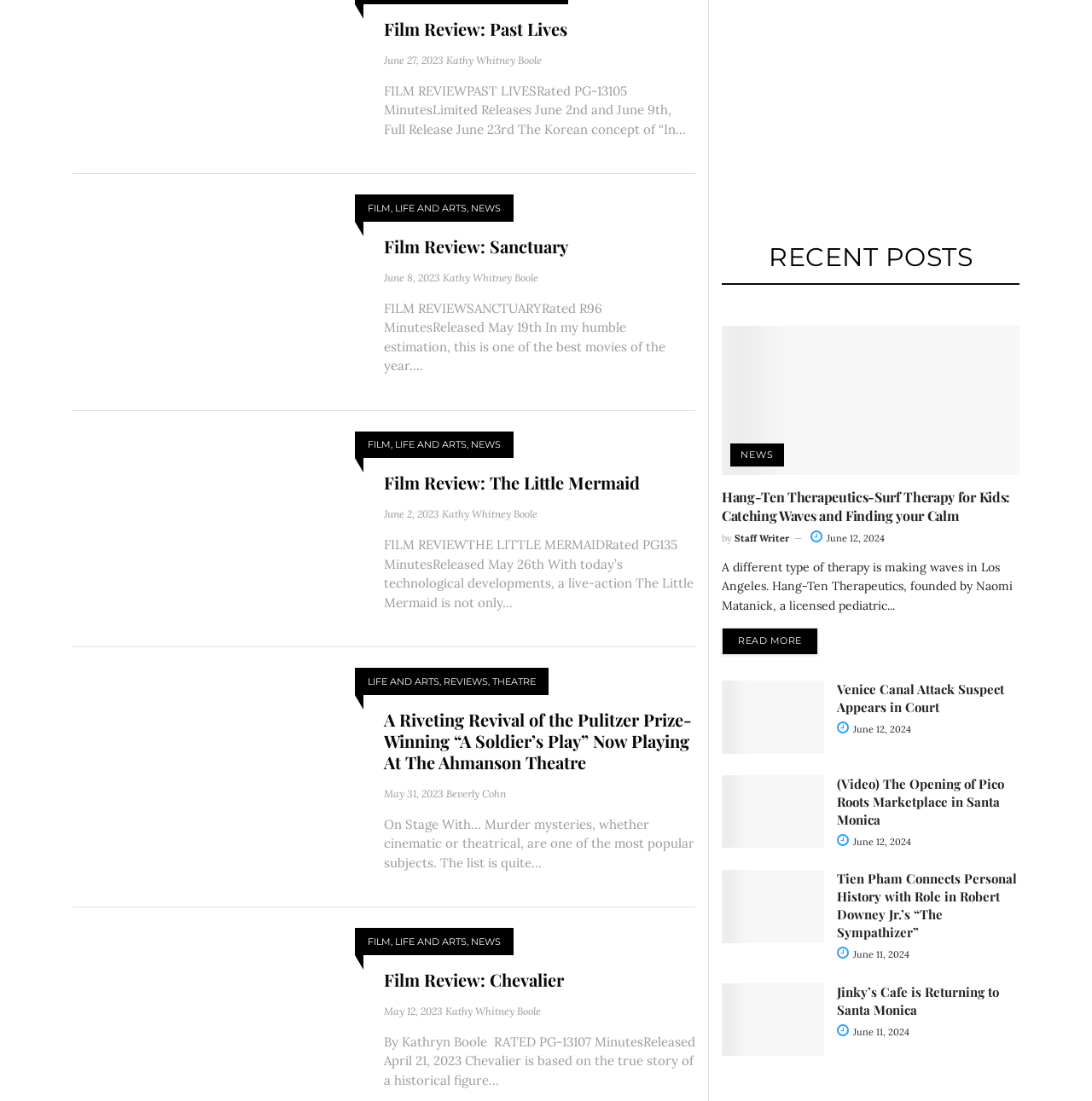Identify the bounding box of the UI element described as follows: "Film Review: The Little Mermaid". Provide the coordinates as four float numbers in the range of 0 to 1 [left, top, right, bottom].

[0.352, 0.428, 0.586, 0.449]